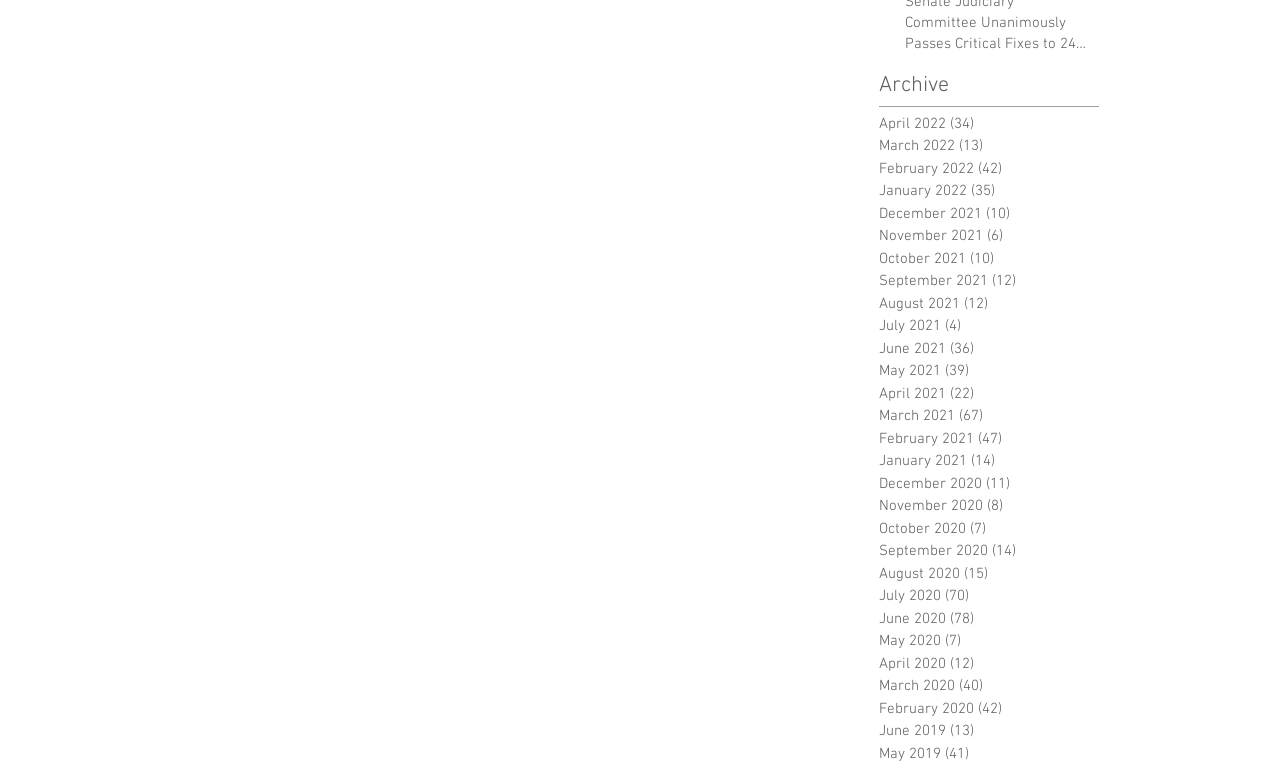What is the earliest month listed in the archive?
Use the information from the image to give a detailed answer to the question.

The earliest month listed in the archive can be found by looking at the link elements that are children of the heading element 'Archive' and finding the one with the earliest date, which is 'June 2019'.